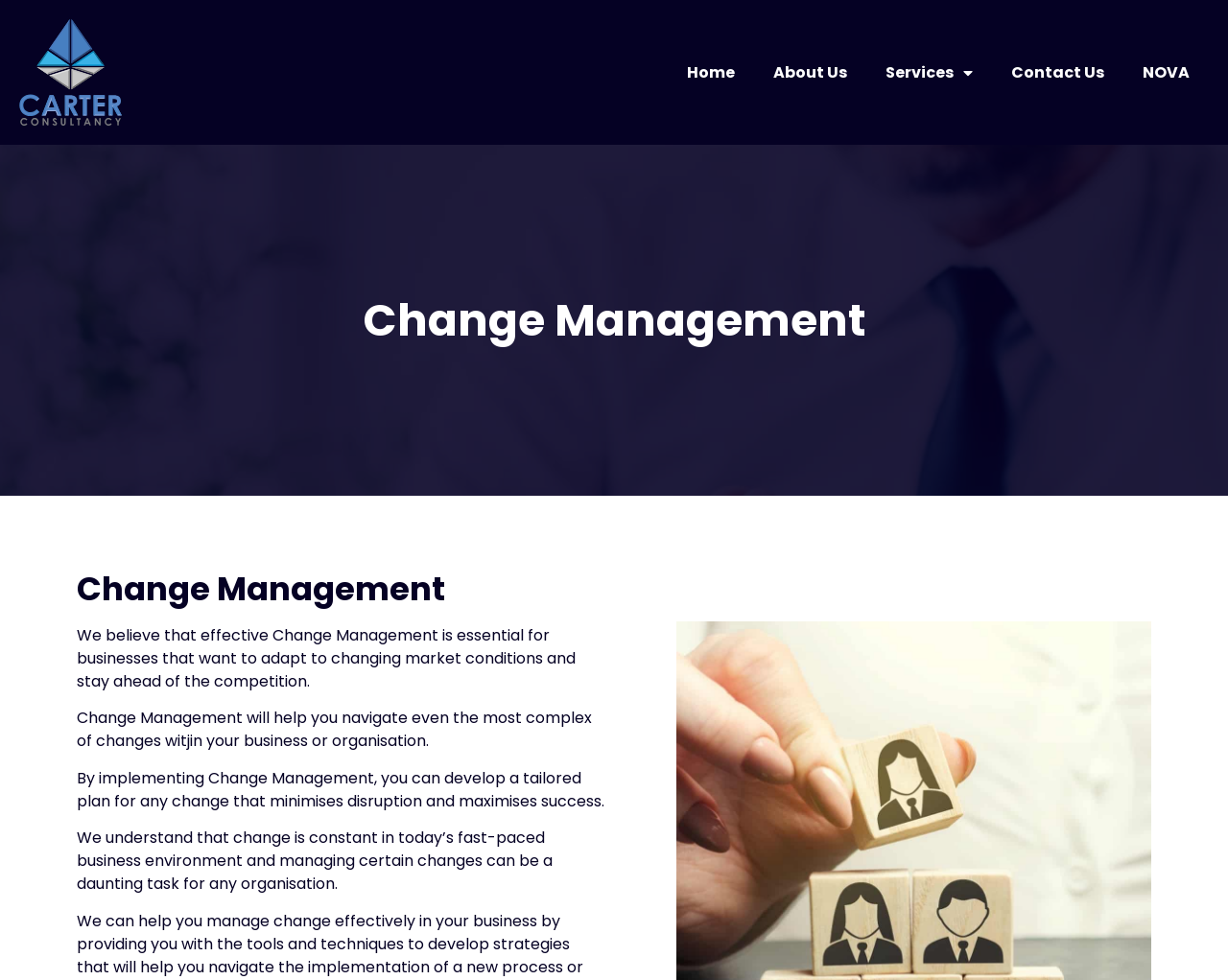What is the main topic of this webpage?
Refer to the image and answer the question using a single word or phrase.

Change Management